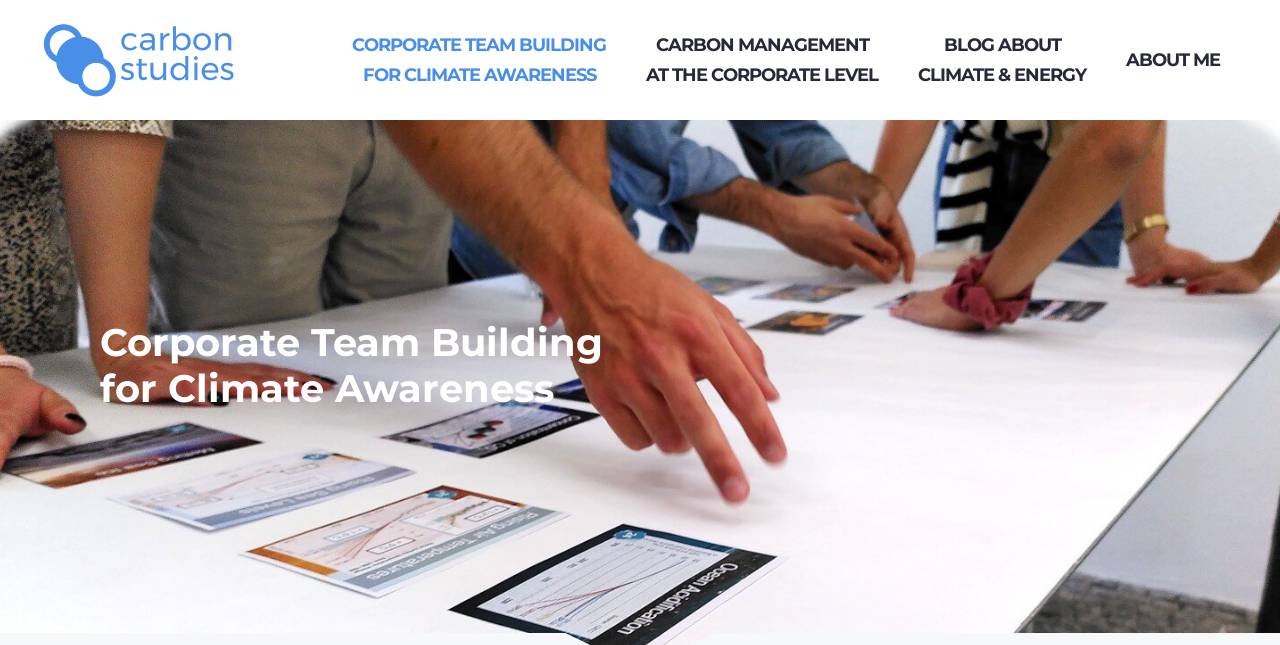Can you give a detailed response to the following question using the information from the image? What is the main topic of the website?

Based on the navigation links and the heading 'Corporate Team Building for Climate Awareness', it can be inferred that the main topic of the website is related to climate awareness and corporate team building.